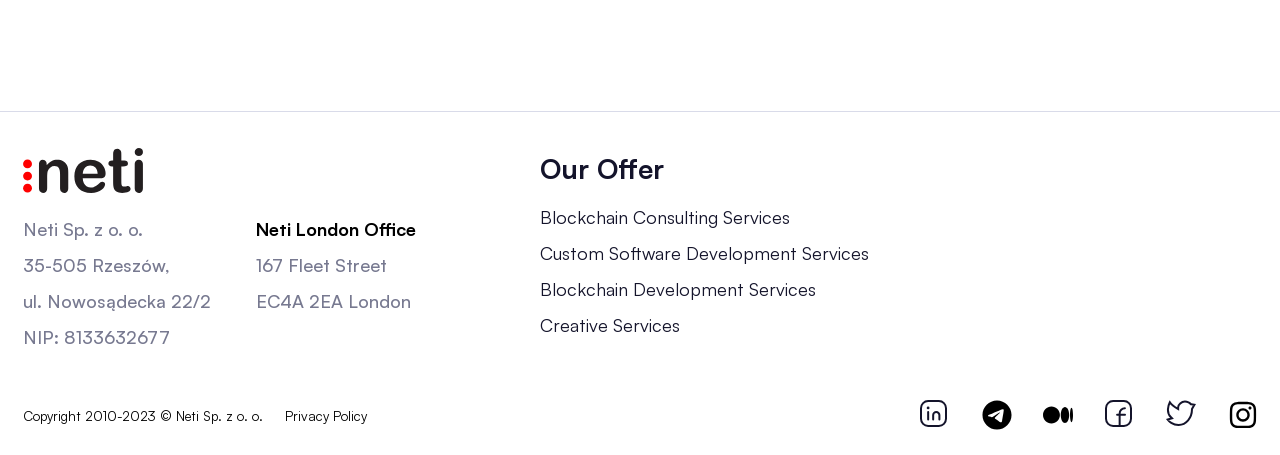Identify the bounding box coordinates for the element you need to click to achieve the following task: "Ask a lawyer a question". Provide the bounding box coordinates as four float numbers between 0 and 1, in the form [left, top, right, bottom].

None